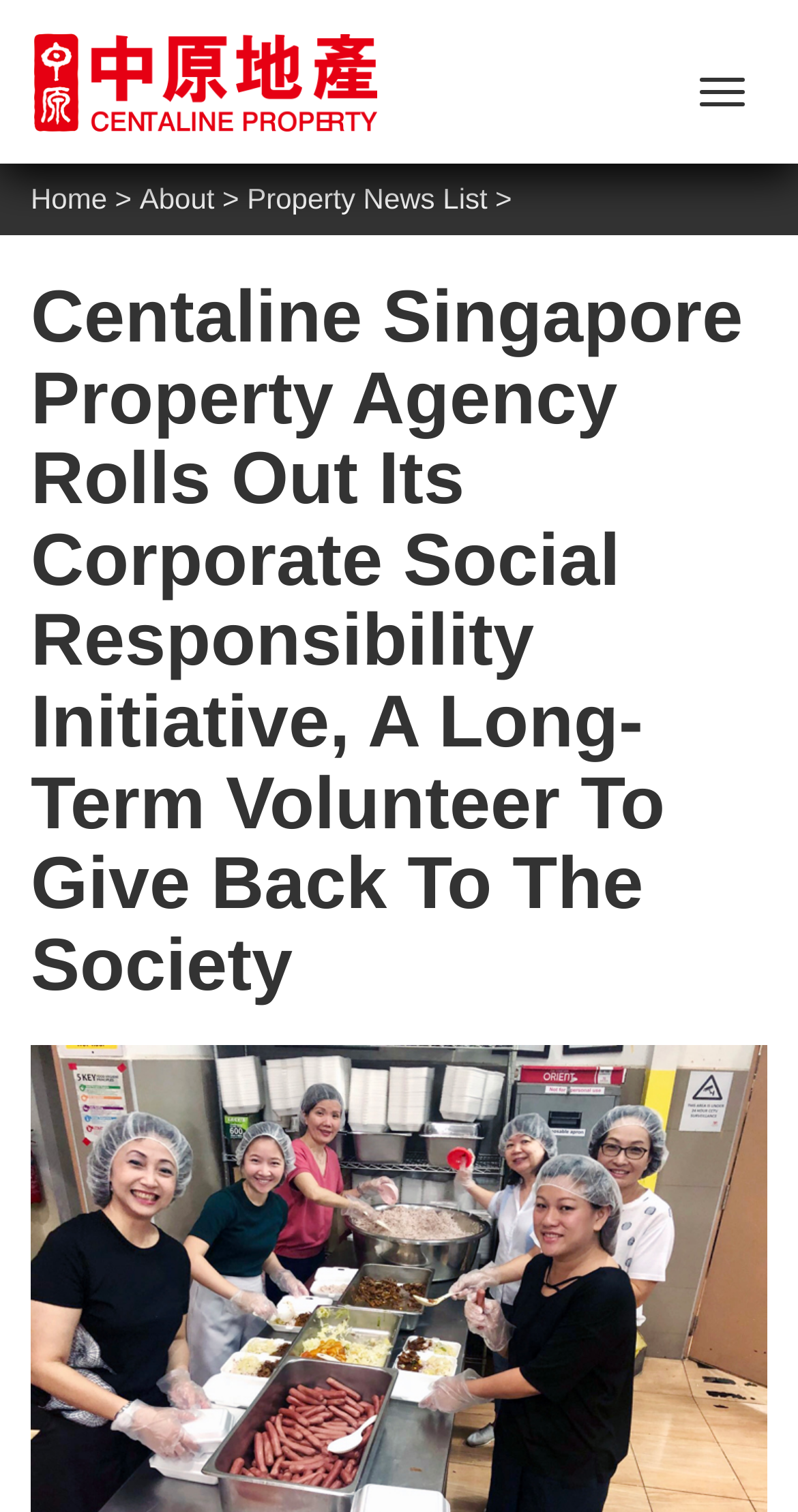Using the description "Toggle navigation", predict the bounding box of the relevant HTML element.

[0.849, 0.038, 0.962, 0.084]